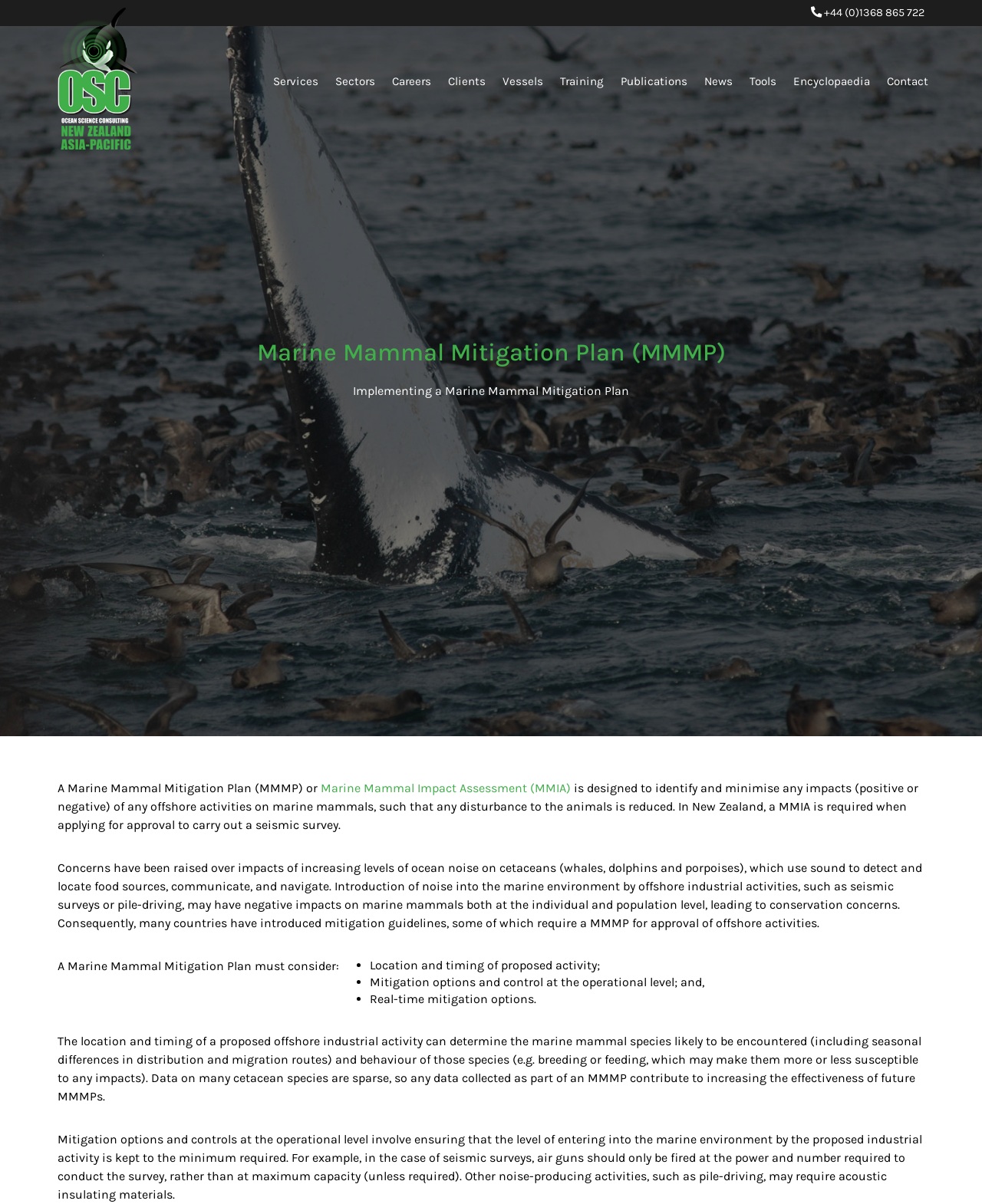Pinpoint the bounding box coordinates of the clickable element to carry out the following instruction: "Click on the 'Contact' link."

[0.903, 0.053, 0.945, 0.081]